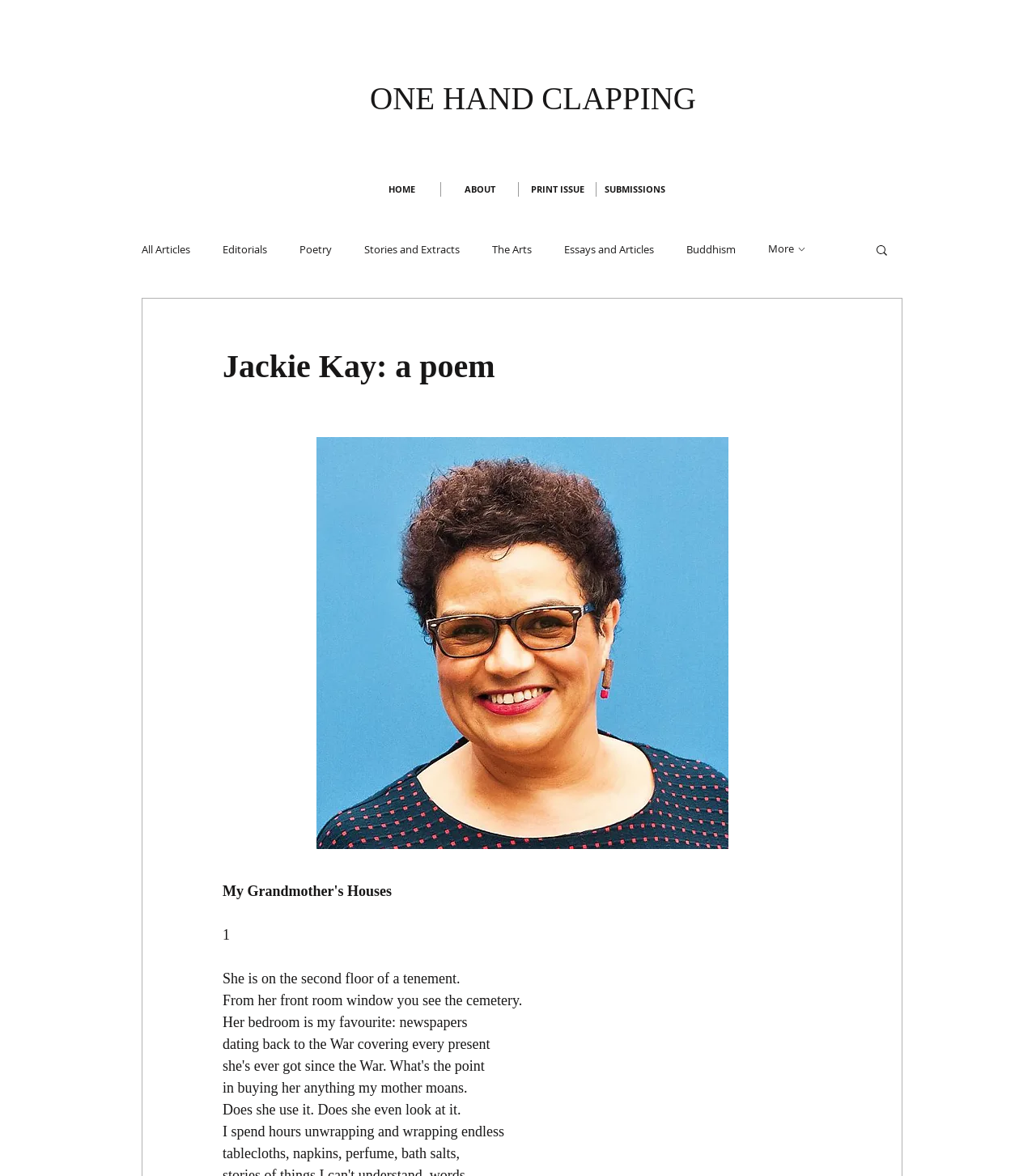How many links are there in the navigation menu 'Site'?
Give a one-word or short-phrase answer derived from the screenshot.

5